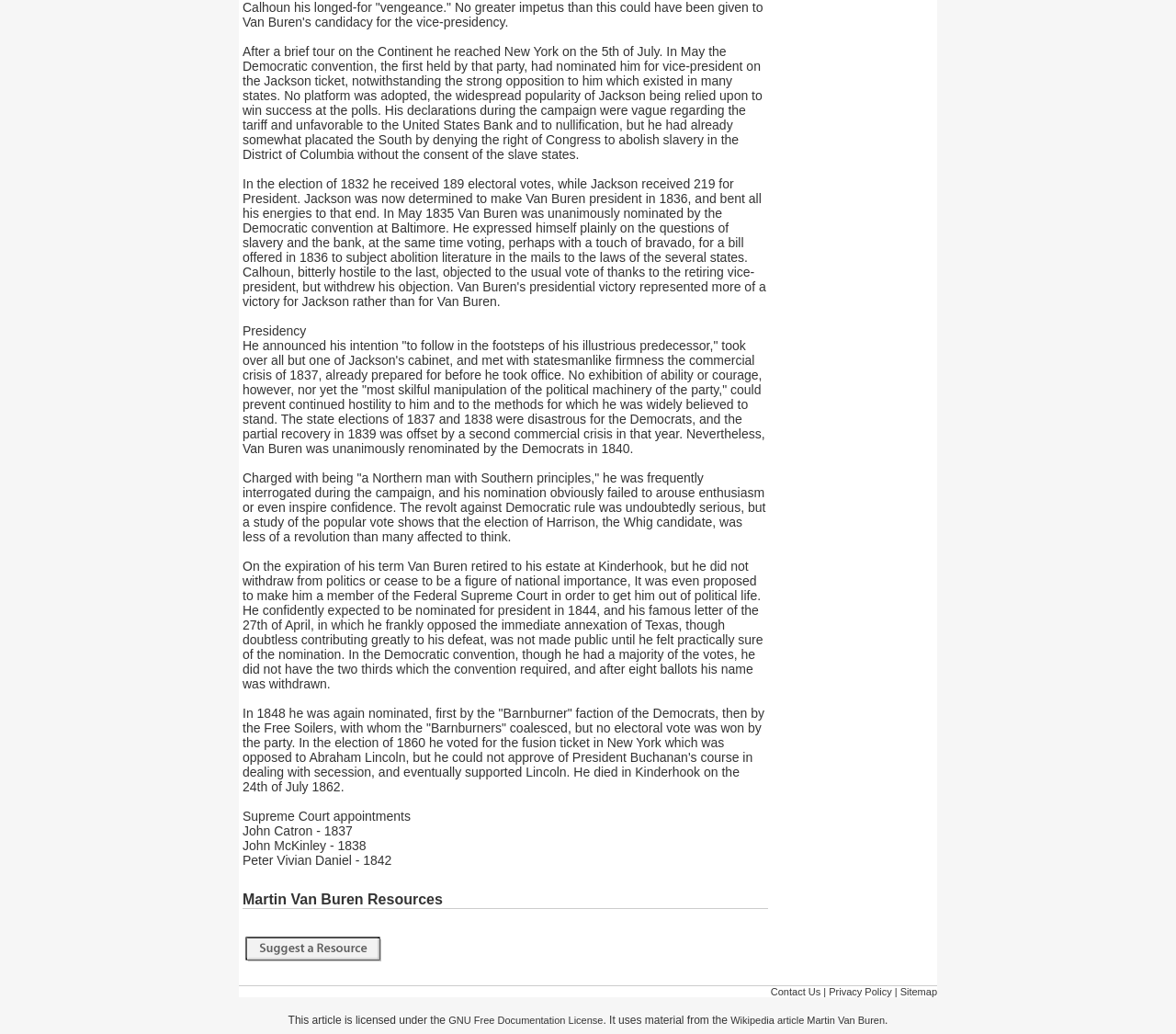What is the name of Martin Van Buren's estate?
Answer with a single word or phrase, using the screenshot for reference.

Kinderhook